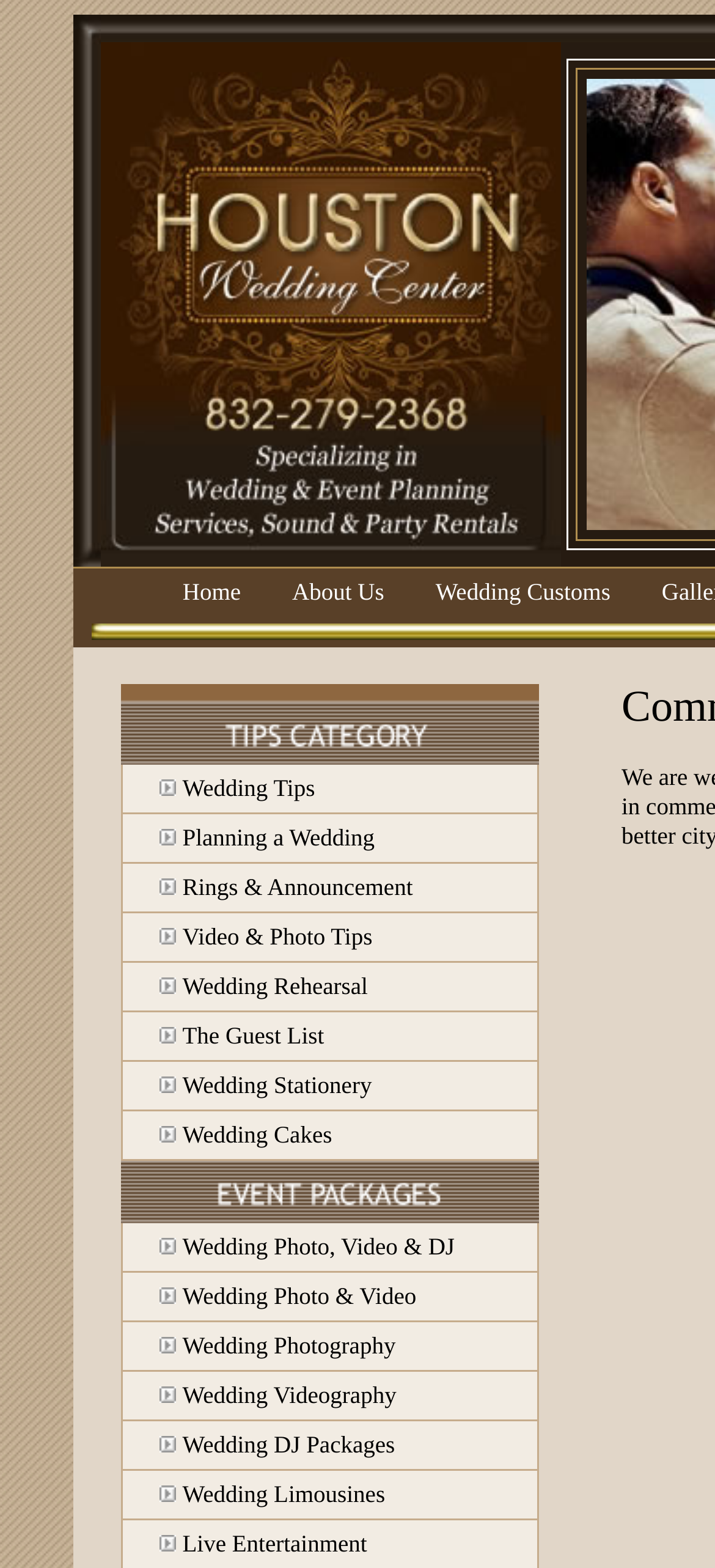How many rows are in the grid?
Using the image, answer in one word or phrase.

12